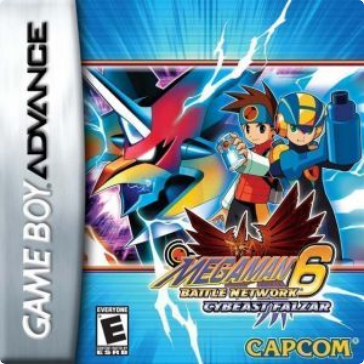Paint a vivid picture of the image with your description.

The image features the cover art for "Mega Man Battle Network 6 – Cybeast Falzar" for the Game Boy Advance. The vibrant design showcases the iconic characters, Mega Man and his allies, in a dynamic pose against a striking blue background filled with electrifying graphics. Prominently displayed is the game's title in bold lettering, along with the Capcom logo in the lower right corner. This action-packed RPG is known for its unique blend of strategic gameplay and card-based battles, appealing to both fans of the series and newcomers alike. The "Everyone" rating indicates its suitability for players of all ages.